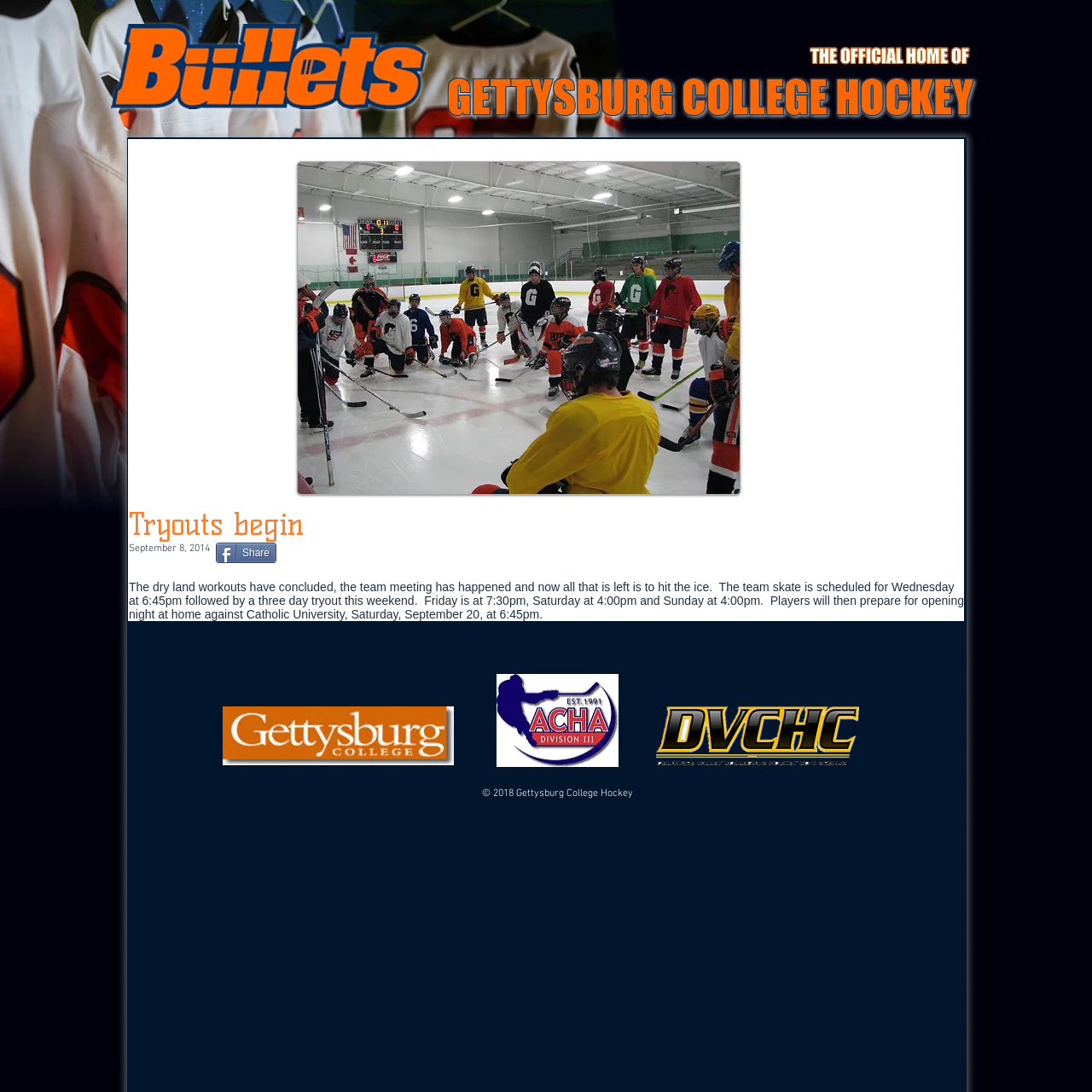Please answer the following question using a single word or phrase: 
How many links are present in the footer section?

3